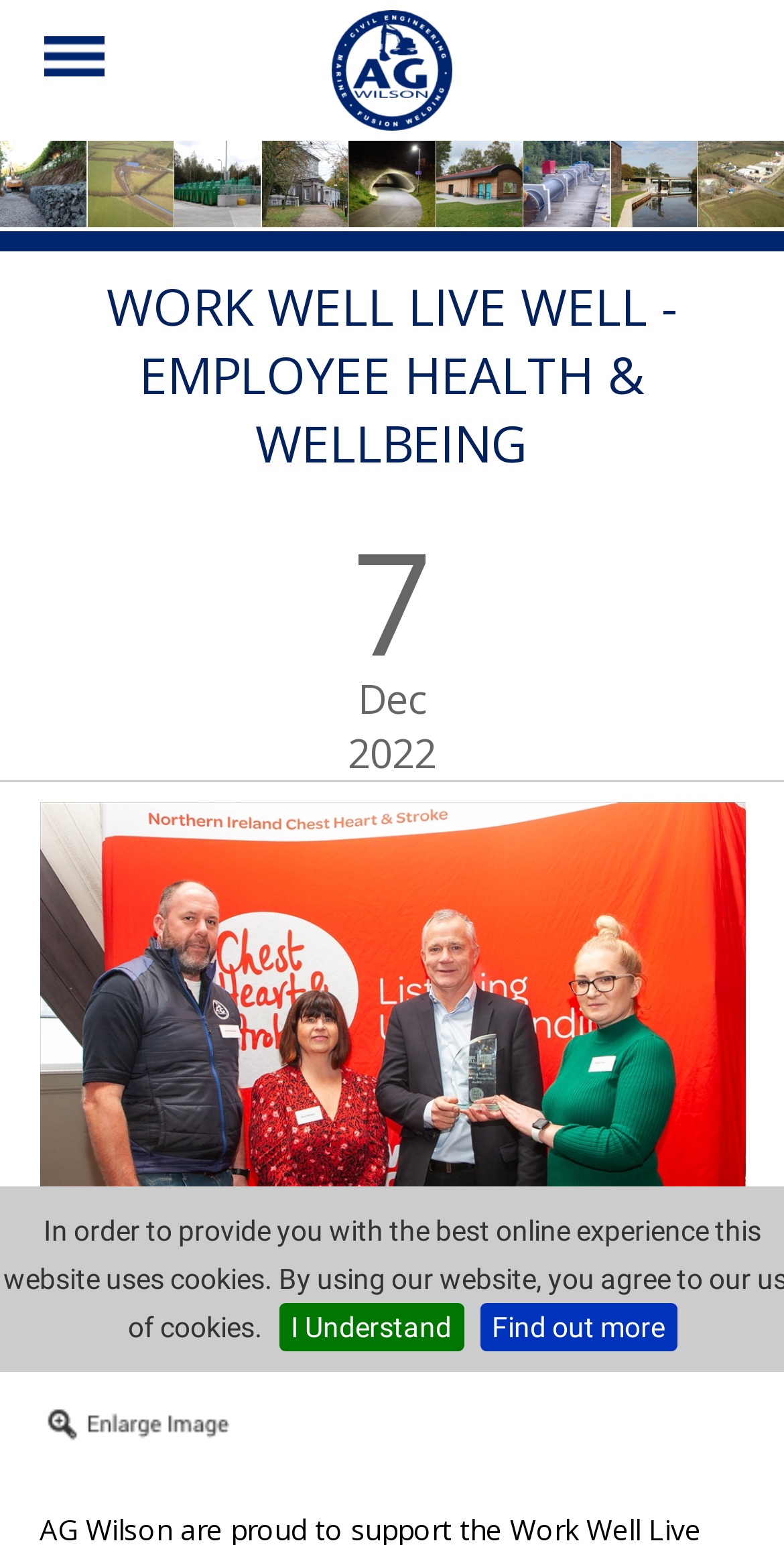Identify the bounding box coordinates for the UI element described as follows: alt="logo". Use the format (top-left x, top-left y, bottom-right x, bottom-right y) and ensure all values are floating point numbers between 0 and 1.

[0.423, 0.068, 0.577, 0.09]